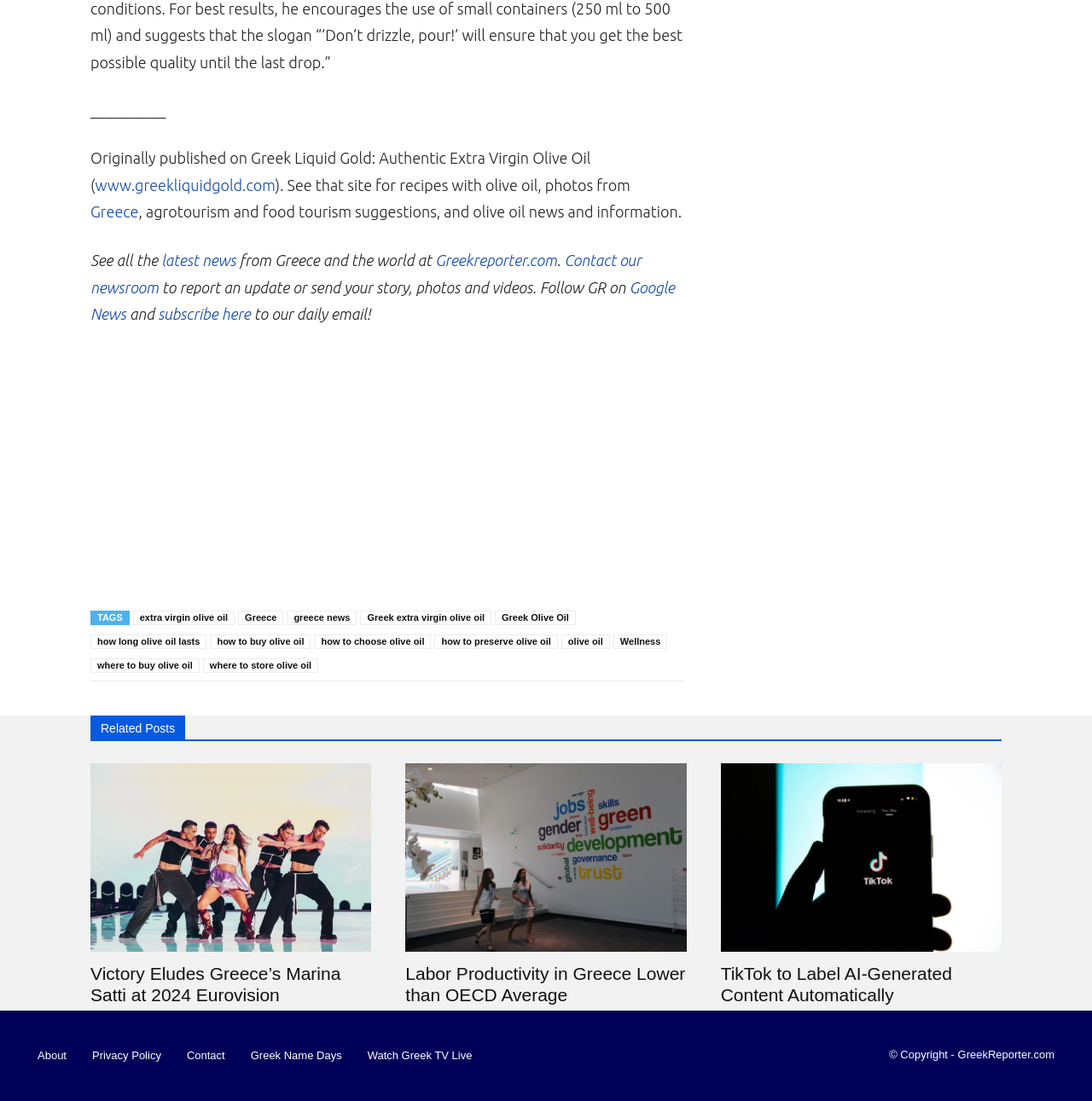Using the elements shown in the image, answer the question comprehensively: What is the copyright information?

I found the answer by looking at the footer section which contains the text '© Copyright - GreekReporter.com' which suggests that the copyright information is owned by GreekReporter.com.